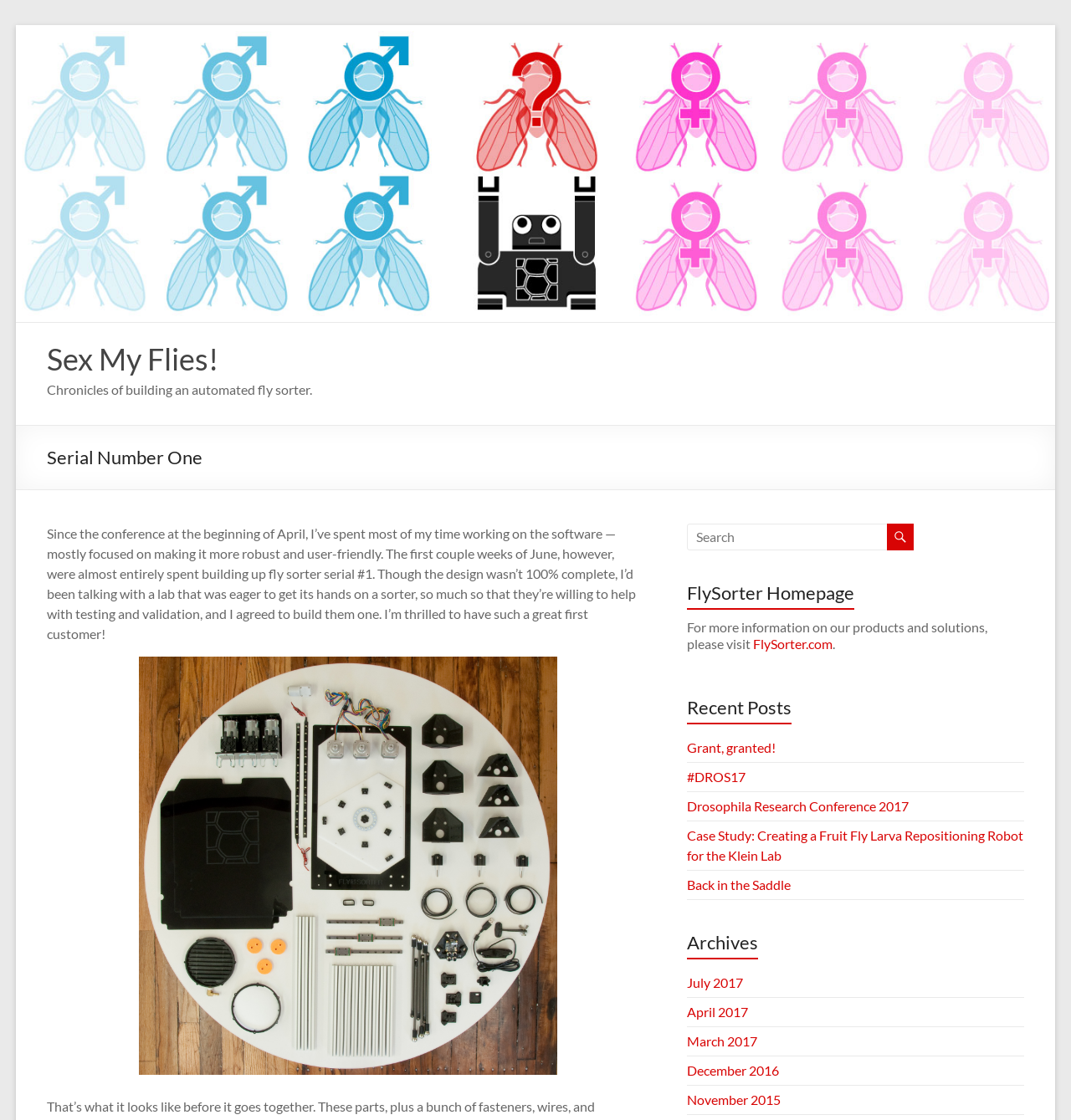Use a single word or phrase to answer the question:
What is the text of the first paragraph on the website?

Chronicles of building an automated fly sorter.